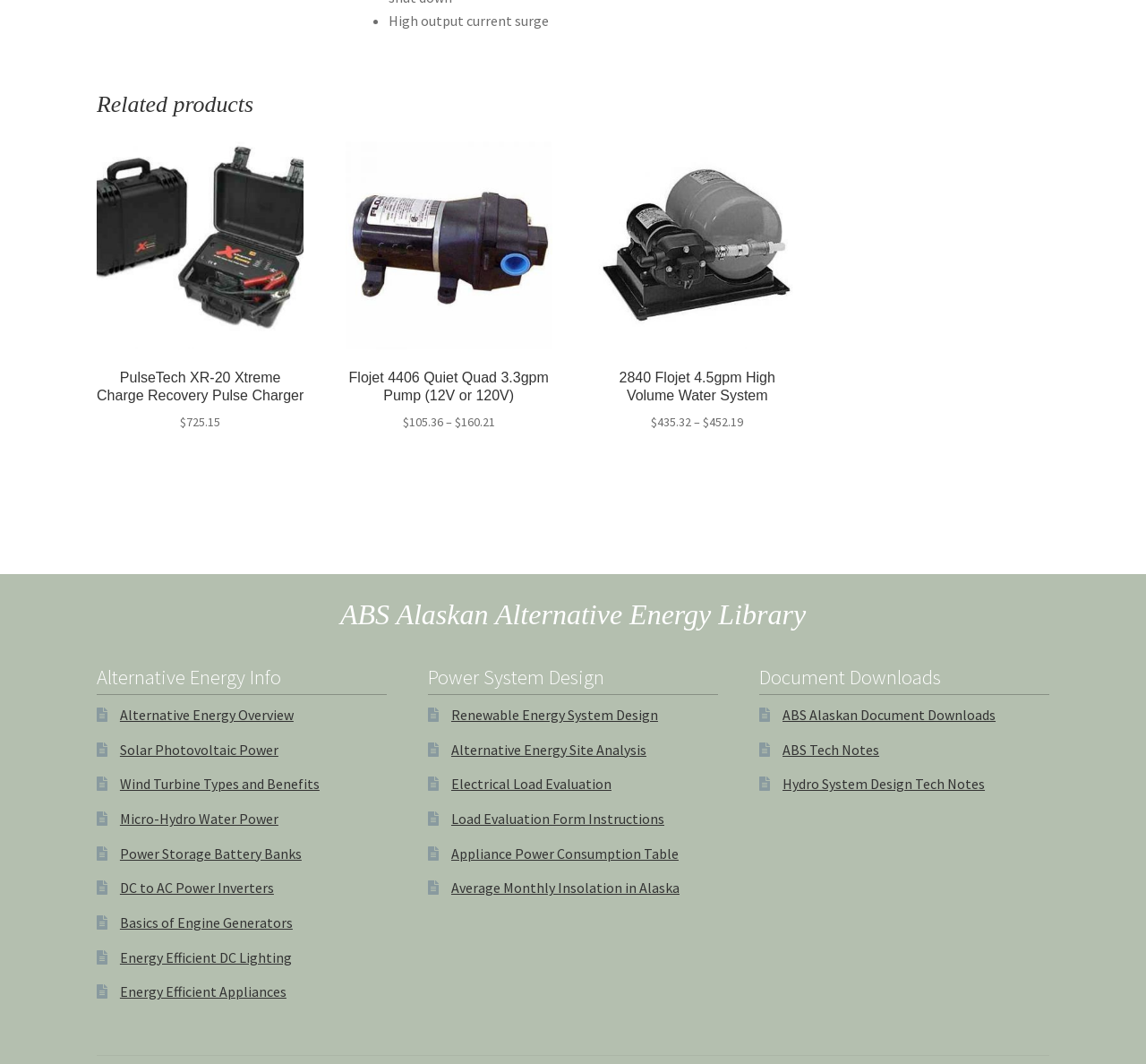Identify the bounding box for the UI element described as: "Wind Turbine Types and Benefits". Ensure the coordinates are four float numbers between 0 and 1, formatted as [left, top, right, bottom].

[0.105, 0.728, 0.279, 0.745]